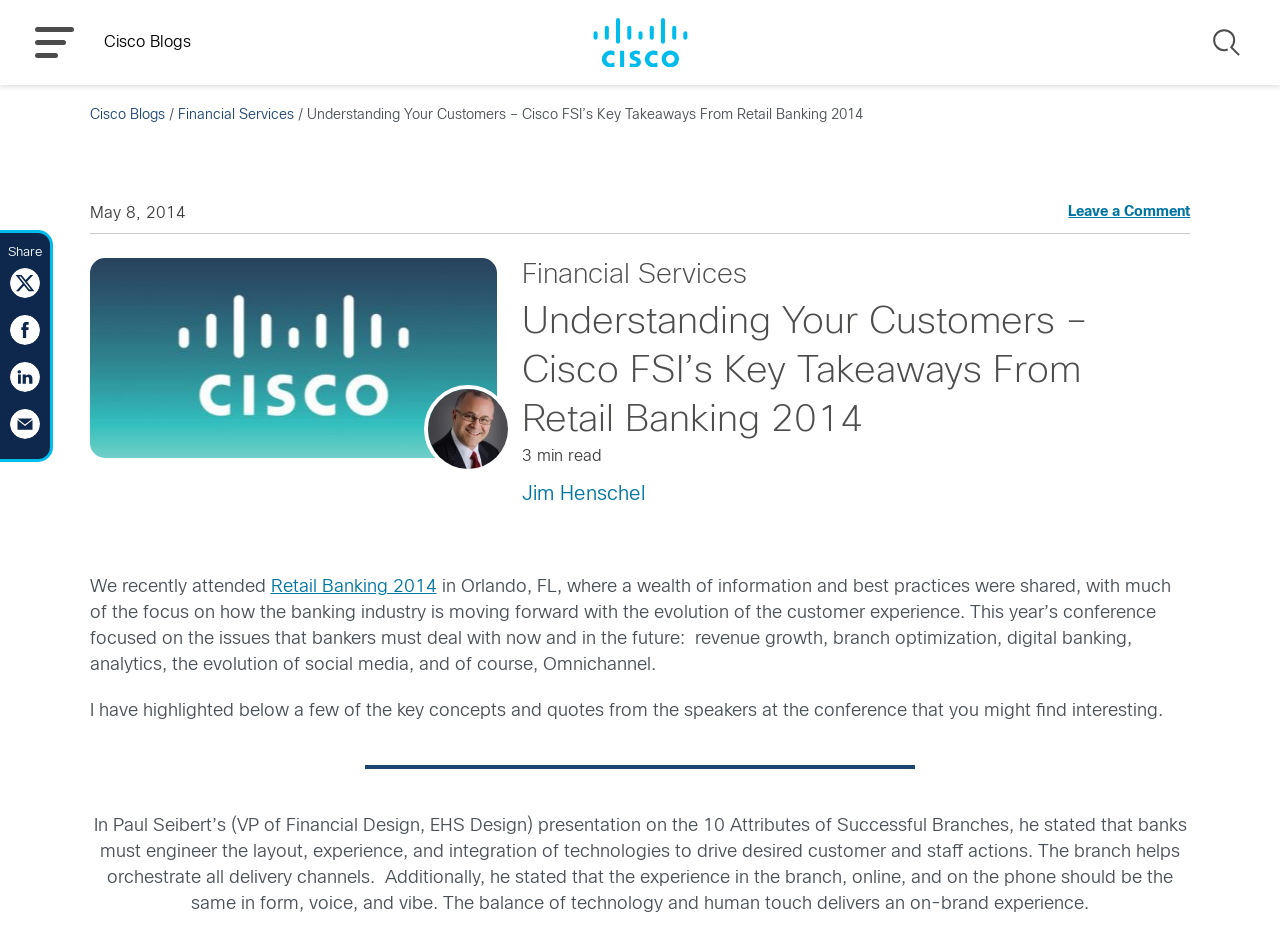Provide a single word or phrase to answer the given question: 
What is the location of the conference mentioned in the article?

Orlando, FL